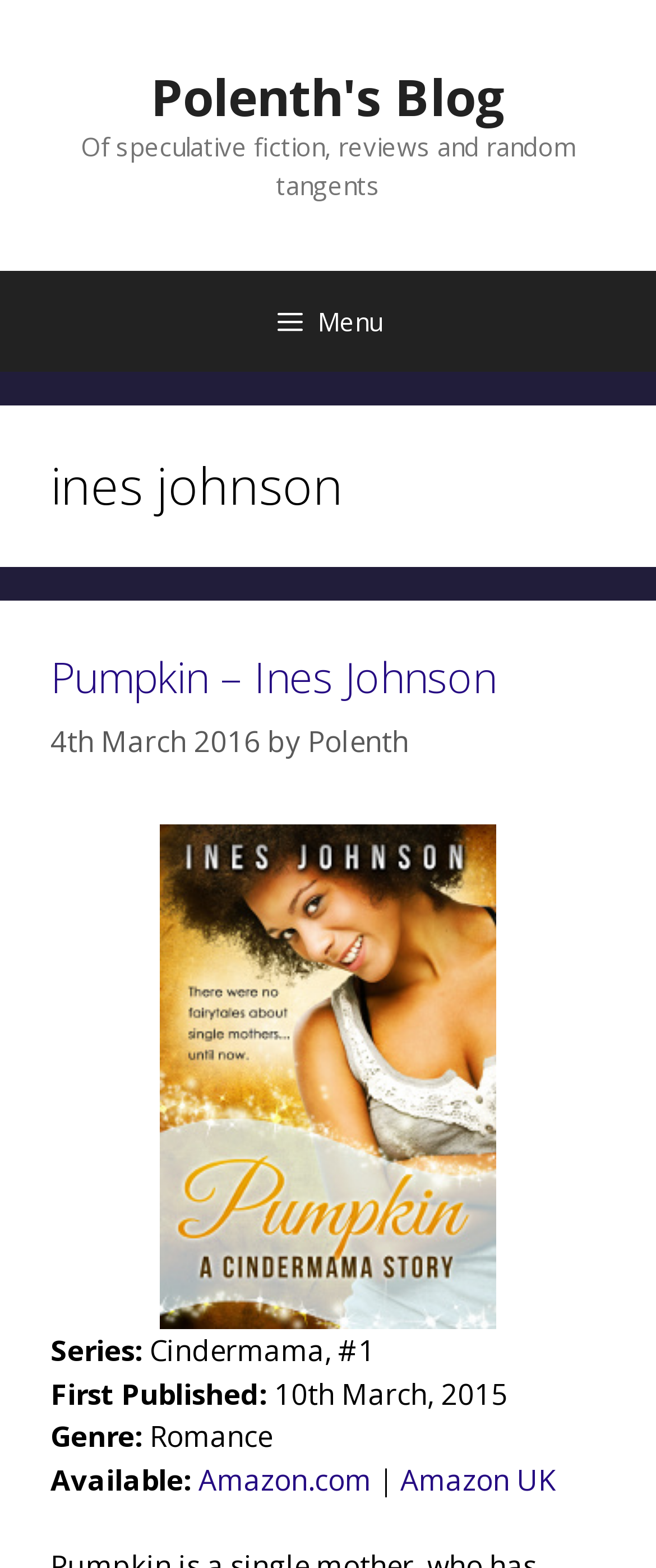Create a detailed narrative describing the layout and content of the webpage.

The webpage is about Ines Johnson, an author, and her book "Pumpkin" on Polenth's Blog. At the top, there is a banner with a link to "Polenth's Blog" and a static text describing the blog's content. Below the banner, there is a navigation menu with a button labeled "Menu".

The main content of the page is divided into sections. The first section has a heading "ines johnson" and contains information about the book "Pumpkin". There is a heading "Pumpkin – Ines Johnson" with a link to the book, followed by the publication date "4th March 2016" and the author's name "Polenth". 

To the right of the publication date, there is an image of the book cover. Below the image, there are several sections of text describing the book's details, including the series "Cindermama, #1", the first publication date "10th March, 2015", the genre "Romance", and availability information with links to "Amazon.com" and "Amazon UK".